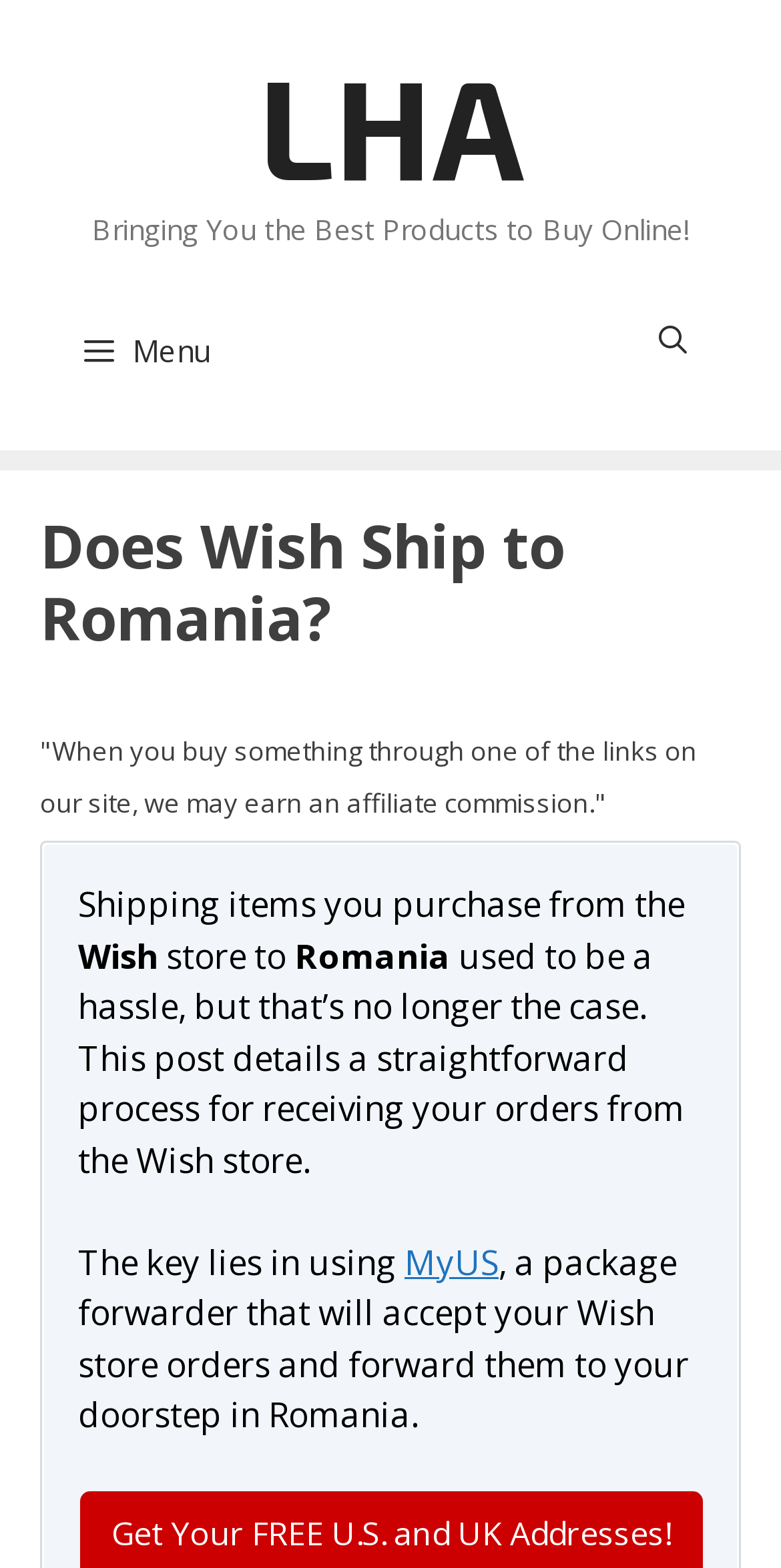What is the role of the menu button?
Please provide a single word or phrase answer based on the image.

Controls primary menu